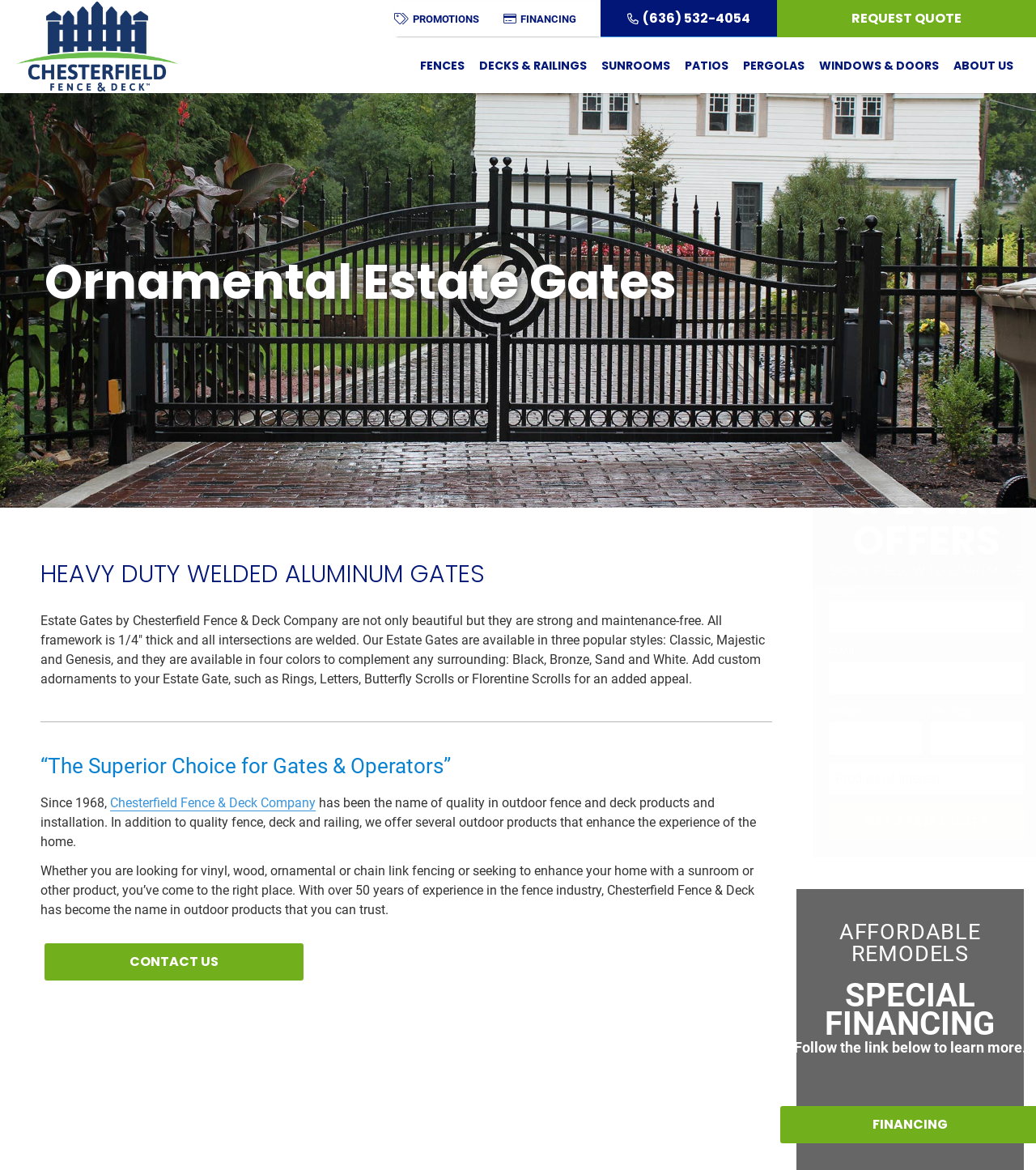Specify the bounding box coordinates for the region that must be clicked to perform the given instruction: "Enter your name in the input field".

[0.784, 0.514, 0.973, 0.541]